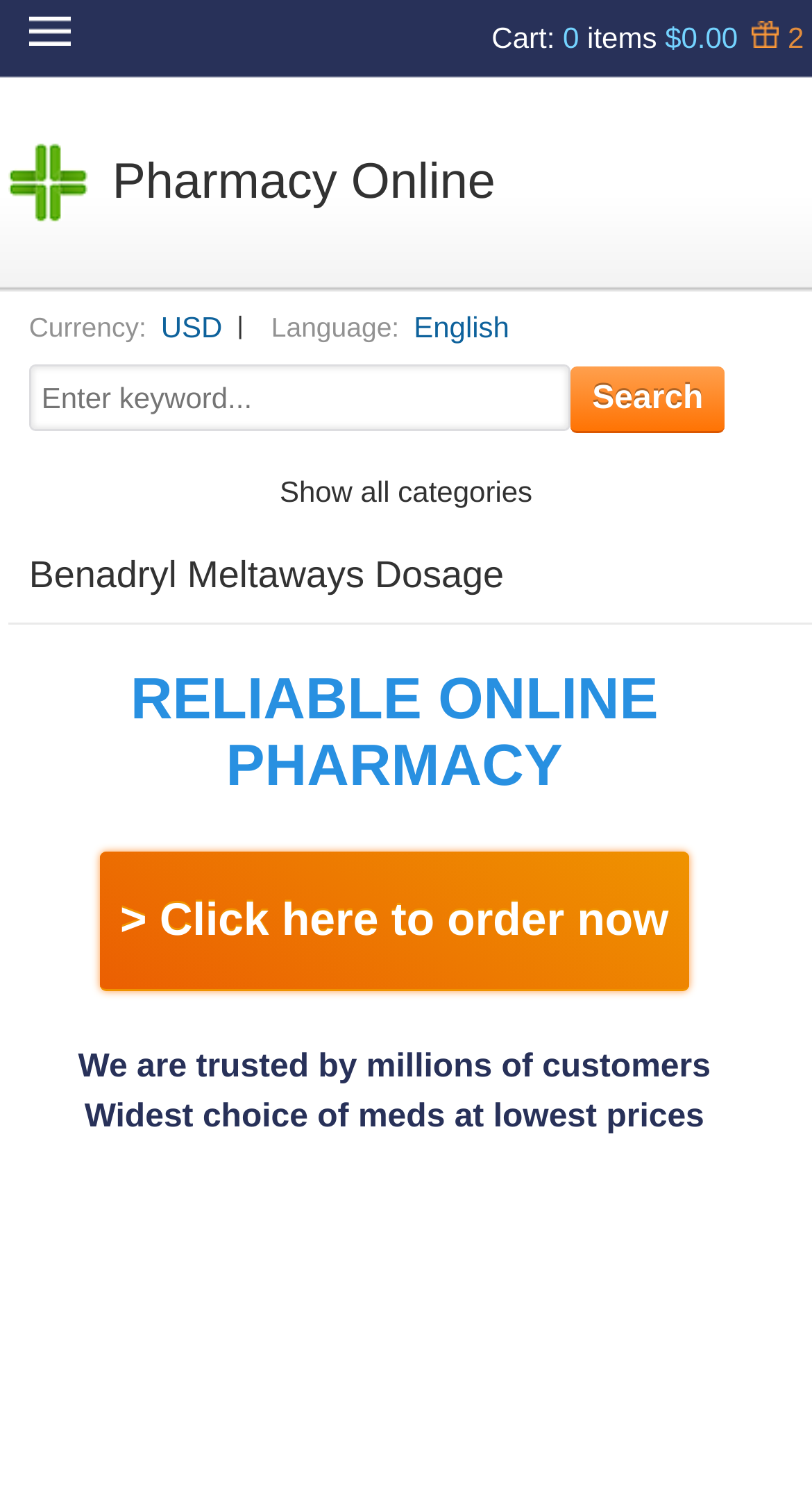What is the current total cost?
Using the image, elaborate on the answer with as much detail as possible.

I found the answer by looking at the top right corner of the webpage, where it says 'Cart' and then '$0.00' next to it, indicating the total cost of the items in the cart.